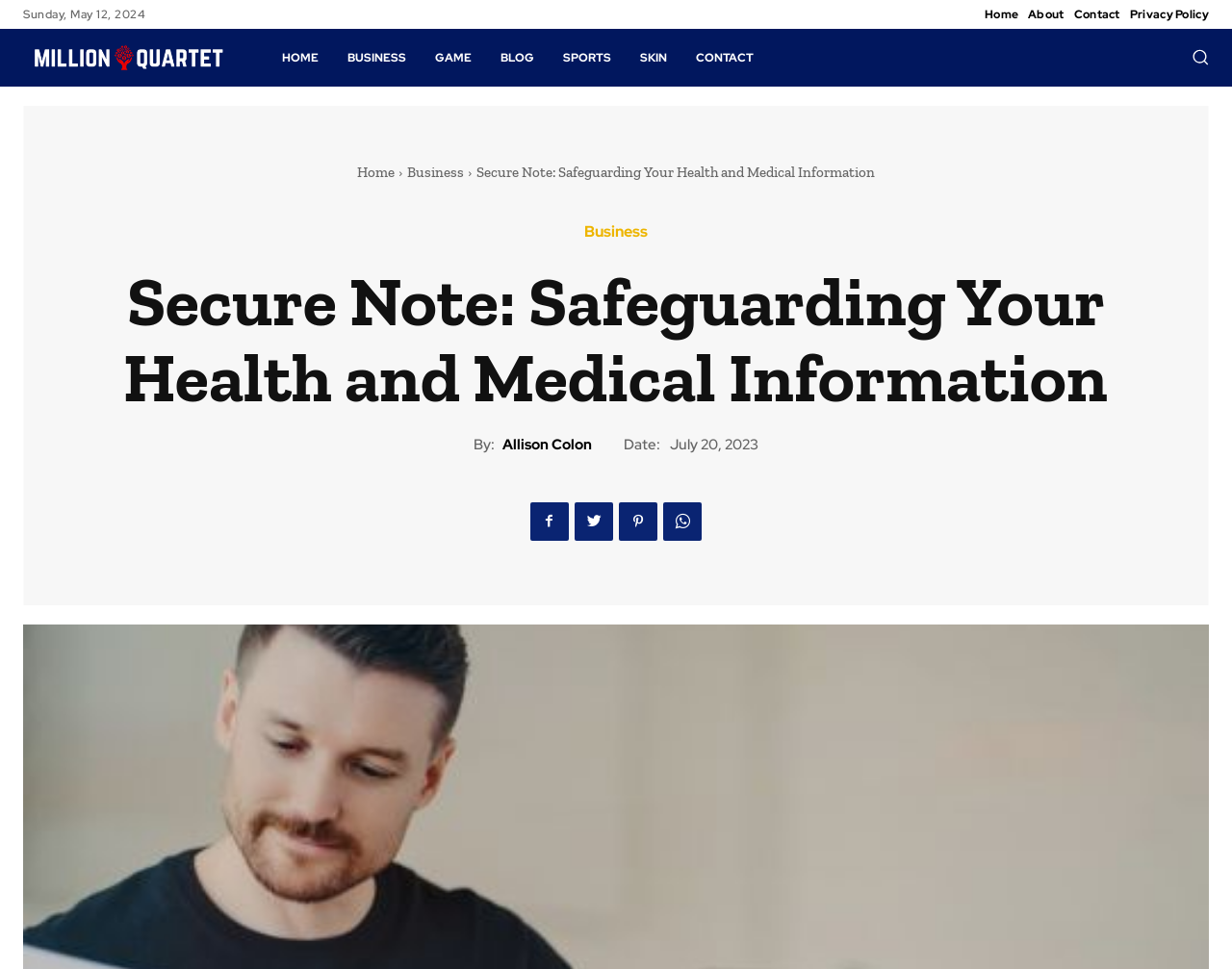Determine the bounding box coordinates of the region I should click to achieve the following instruction: "Show post options". Ensure the bounding box coordinates are four float numbers between 0 and 1, i.e., [left, top, right, bottom].

None